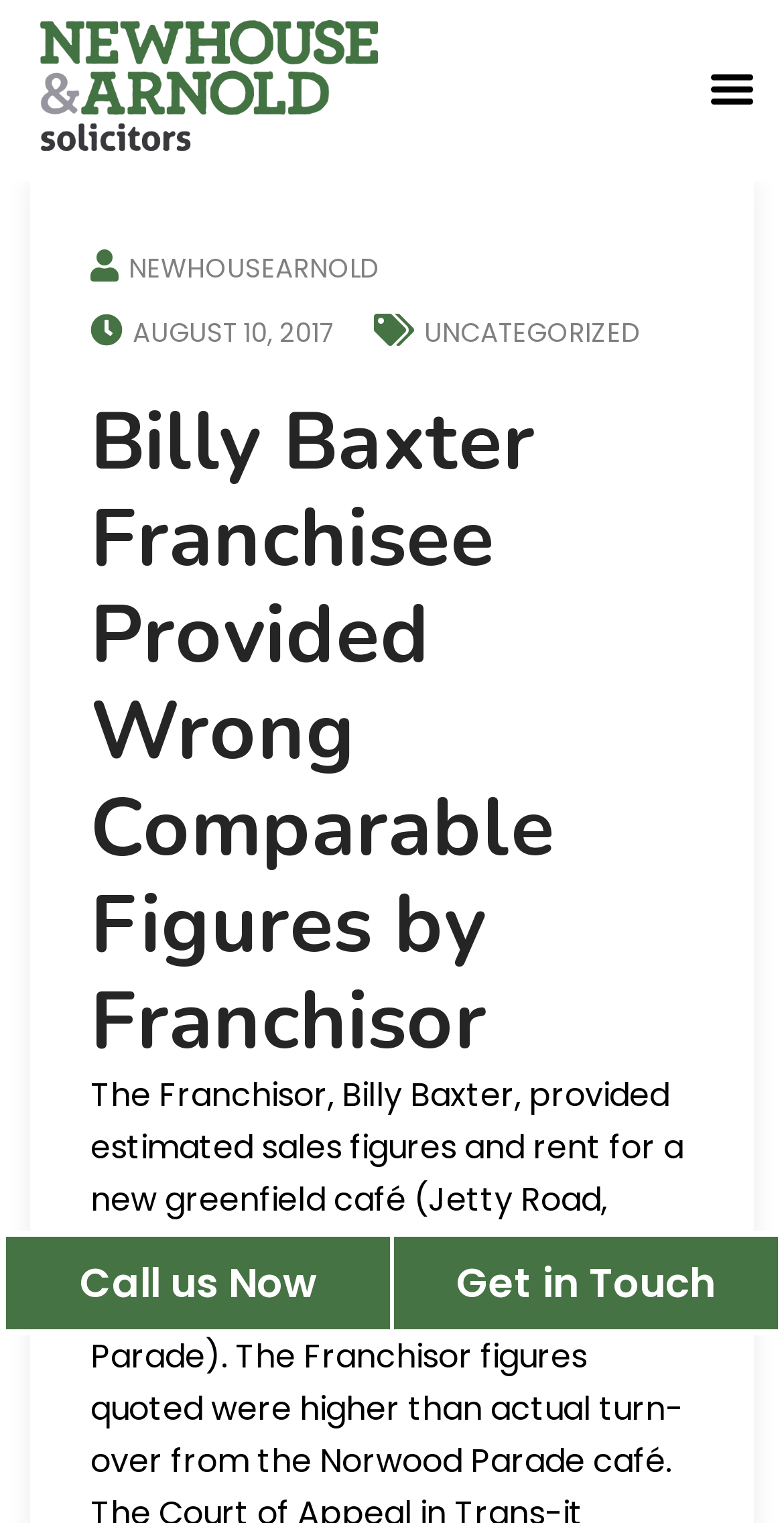Please respond to the question with a concise word or phrase:
What is the date of the article?

AUGUST 10, 2017